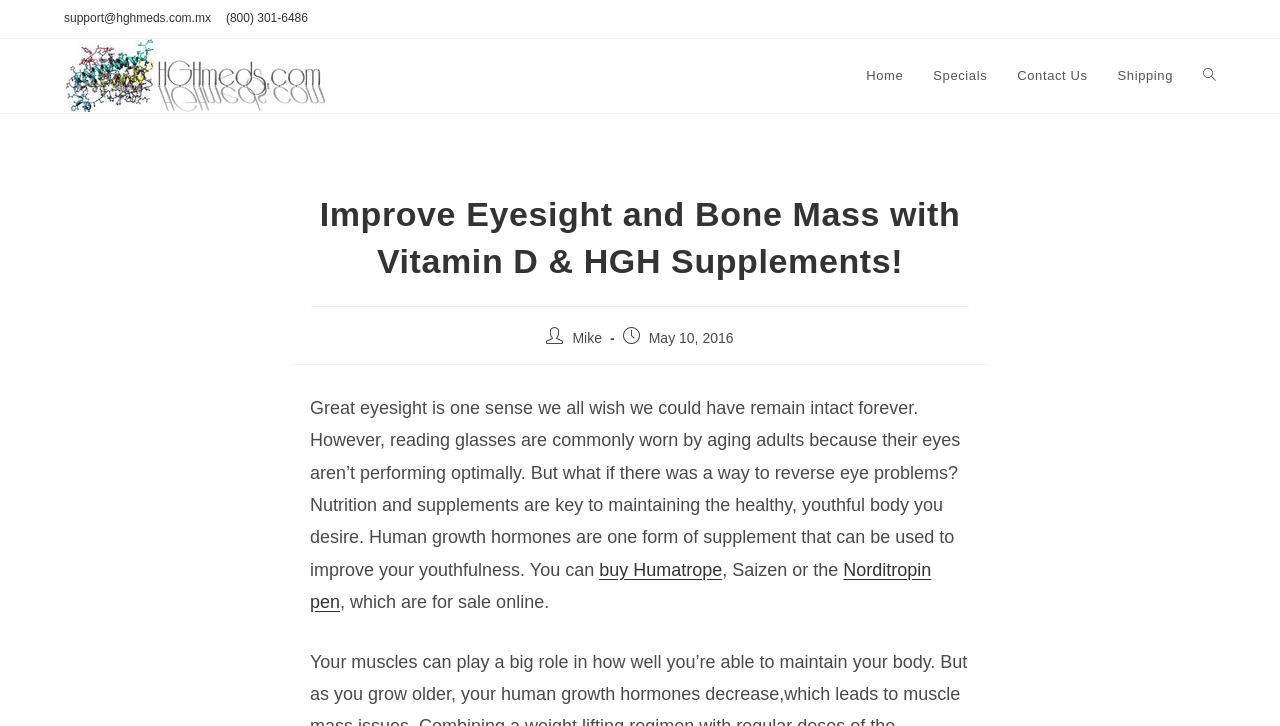Please determine the bounding box coordinates, formatted as (top-left x, top-left y, bottom-right x, bottom-right y), with all values as floating point numbers between 0 and 1. Identify the bounding box of the region described as: Toggle website search

[0.928, 0.053, 0.962, 0.155]